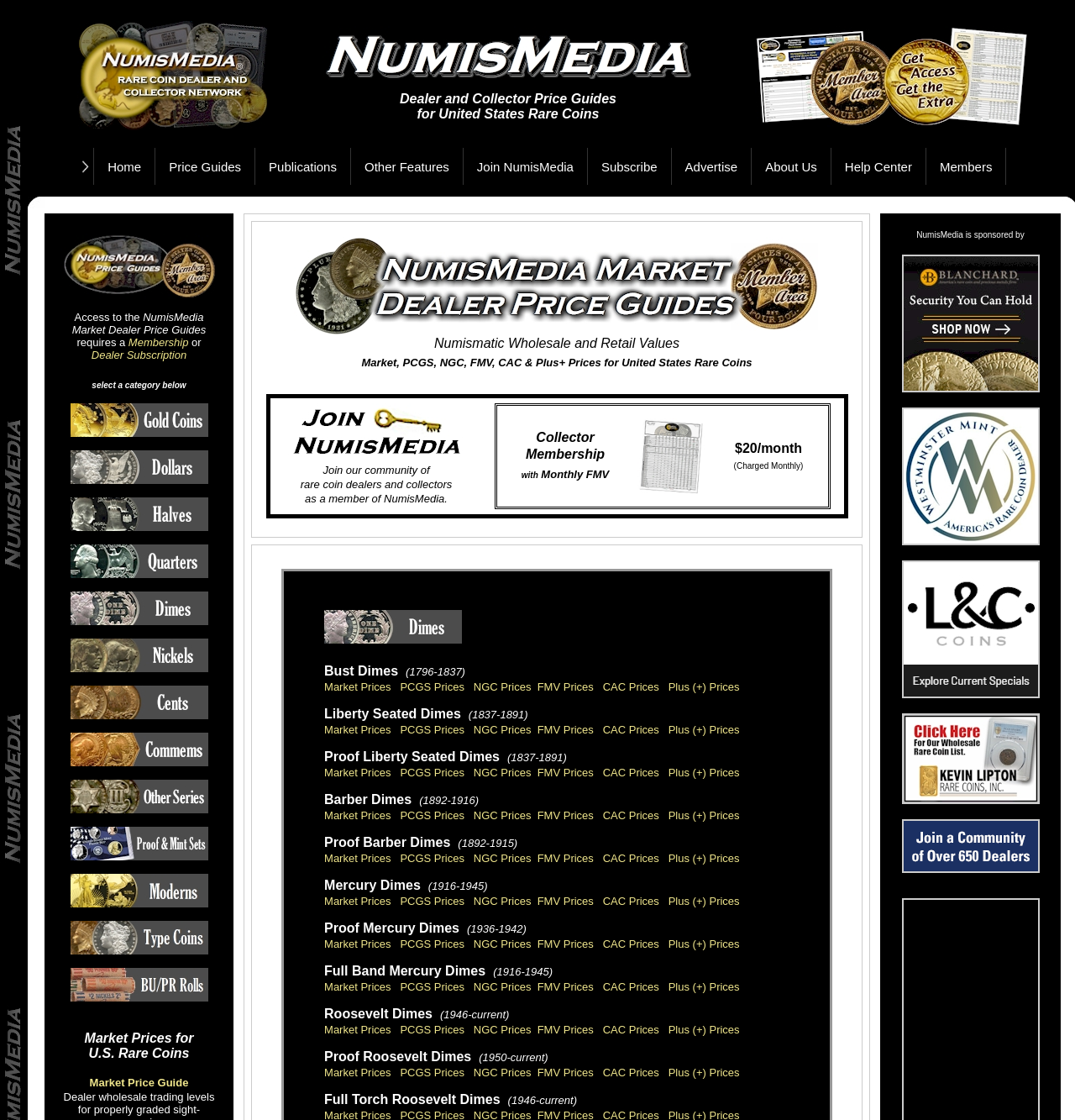Specify the bounding box coordinates of the element's region that should be clicked to achieve the following instruction: "Click on the NumisMedia logo". The bounding box coordinates consist of four float numbers between 0 and 1, in the format [left, top, right, bottom].

[0.071, 0.019, 0.25, 0.116]